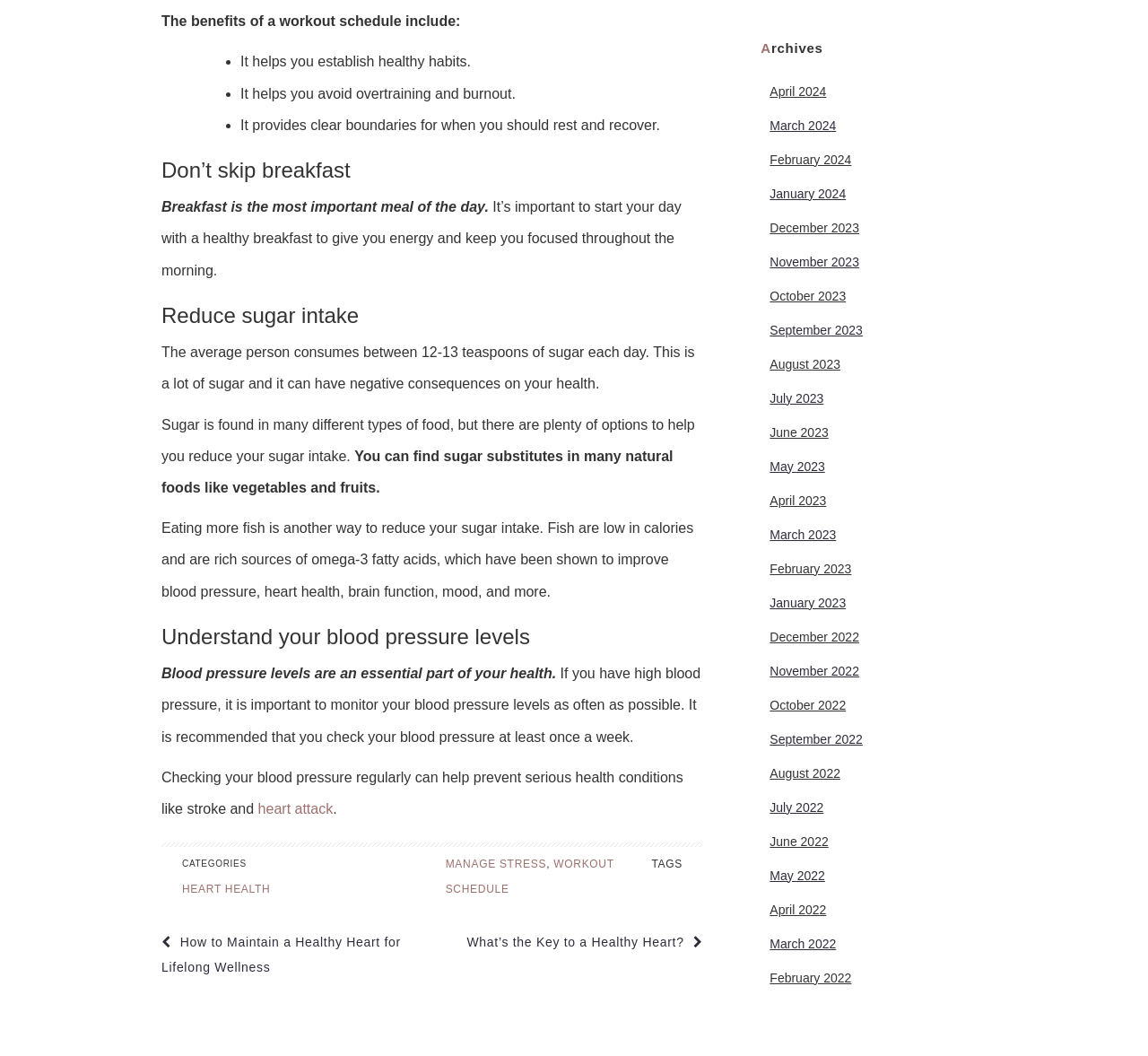Please identify the bounding box coordinates of the element's region that should be clicked to execute the following instruction: "Read the article about 'How to Maintain a Healthy Heart for Lifelong Wellness'". The bounding box coordinates must be four float numbers between 0 and 1, i.e., [left, top, right, bottom].

[0.141, 0.885, 0.349, 0.923]